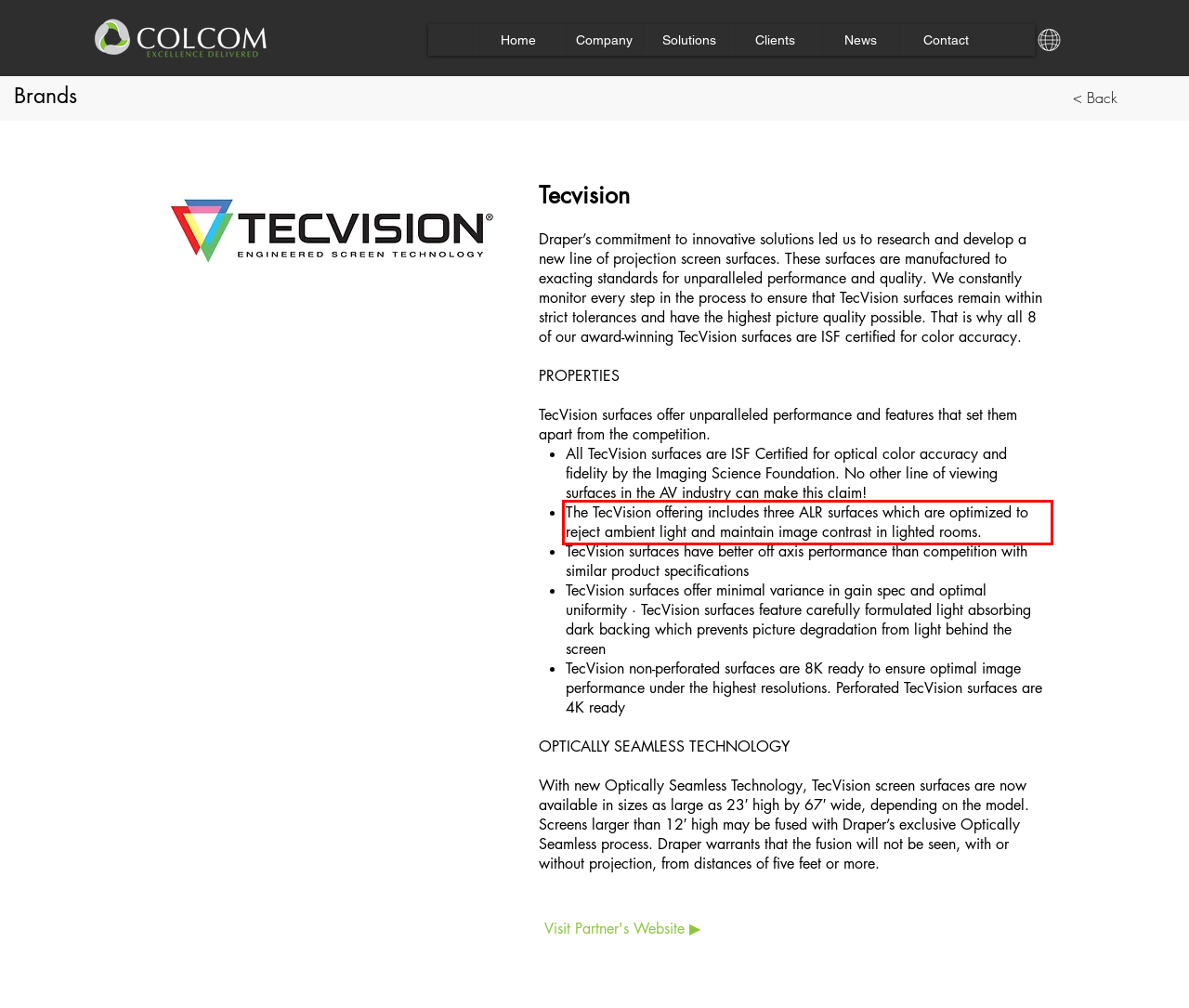From the provided screenshot, extract the text content that is enclosed within the red bounding box.

The TecVision offering includes three ALR surfaces which are optimized to reject ambient light and maintain image contrast in lighted rooms.